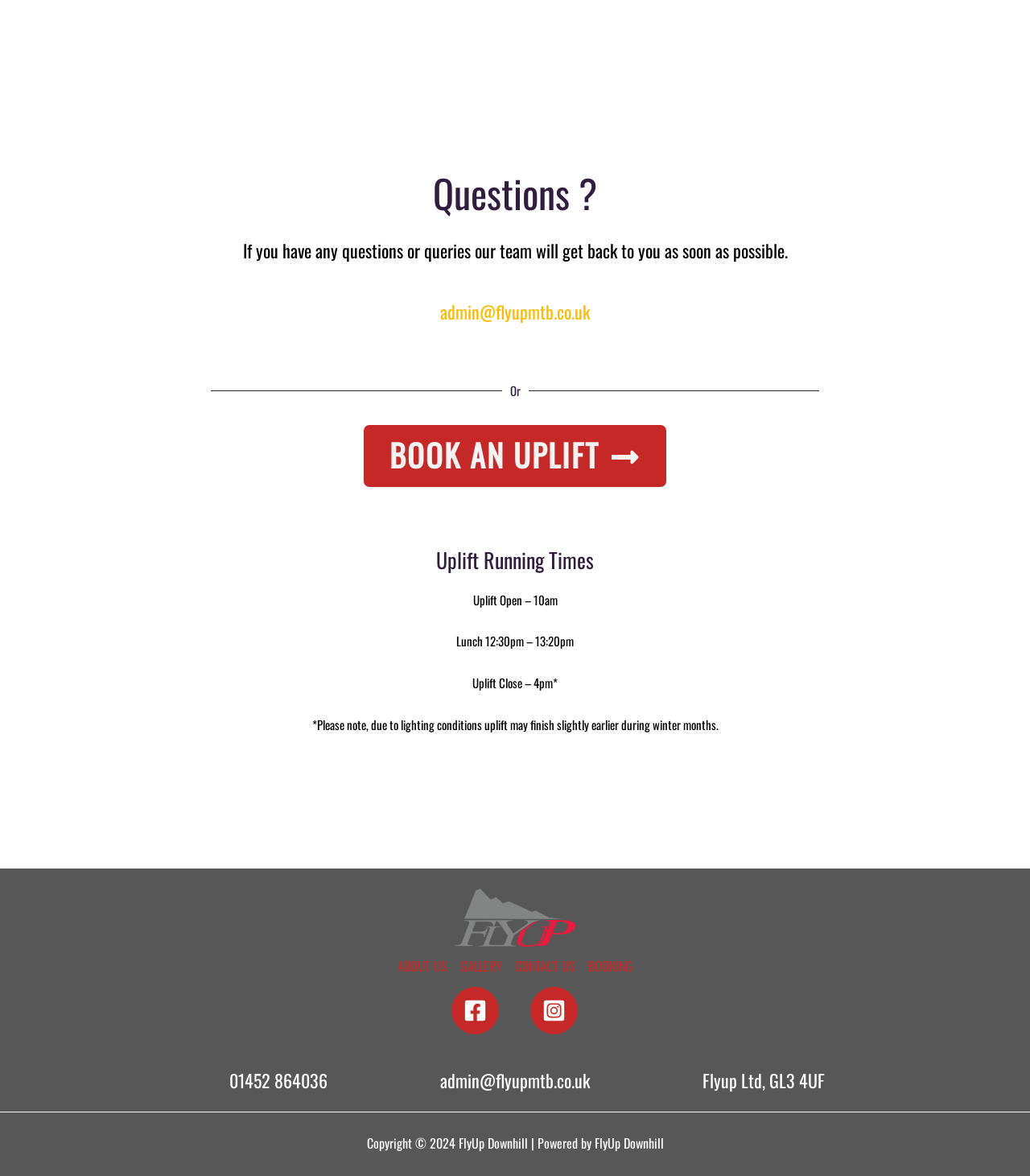Find the bounding box of the web element that fits this description: "parent_node: Question or Comment name="item_meta[67]"".

None